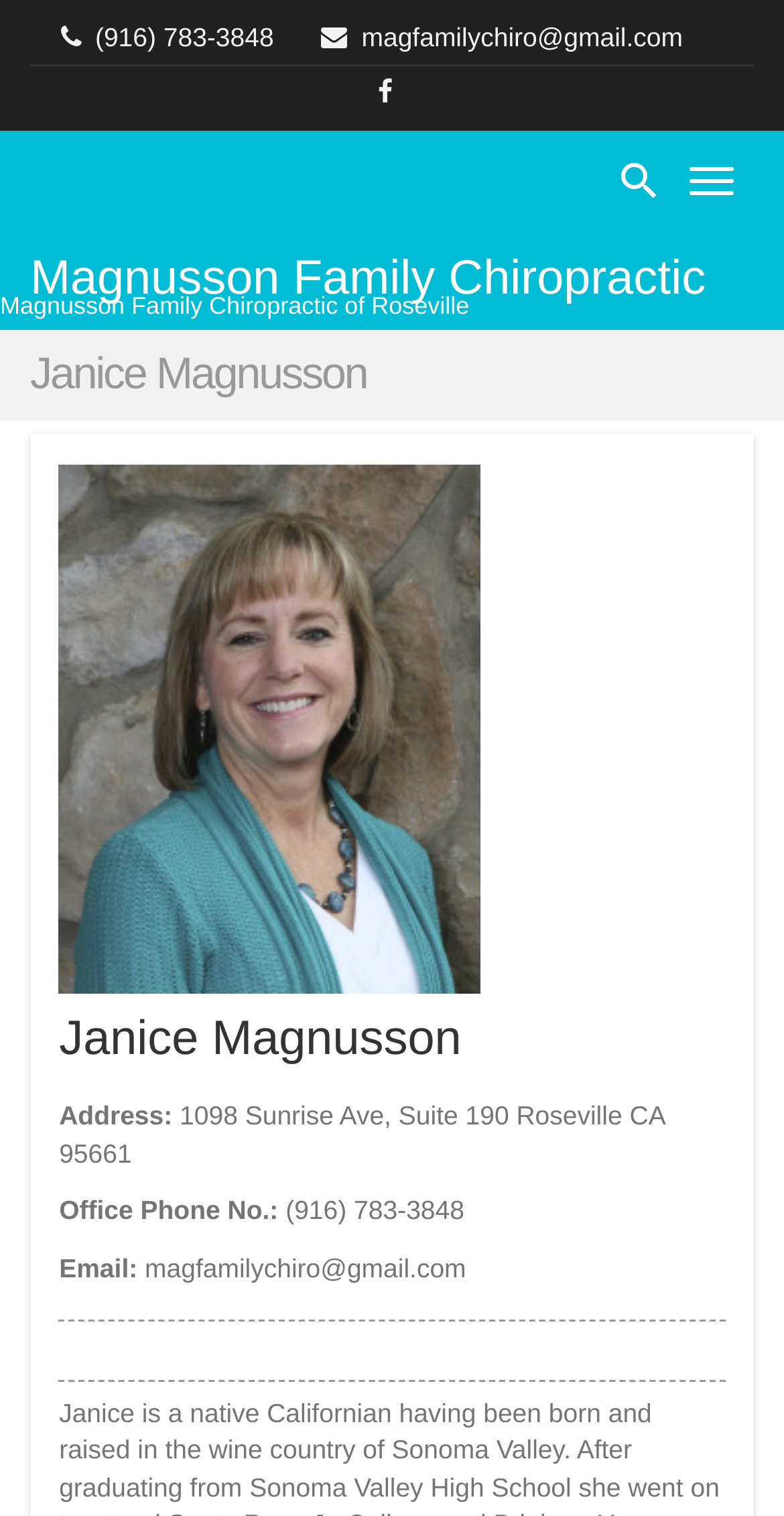Create a detailed narrative describing the layout and content of the webpage.

The webpage is about Janice Magnusson, a chiropractor at Magnusson Family Chiropractic. At the top left, there are two phone numbers and an email address, which are clickable links. Next to them, there is a Facebook icon. On the top right, there is a toggle navigation button and a search link.

Below the top section, the title "Magnusson Family Chiropractic" is displayed prominently, followed by a subtitle "Magnusson Family Chiropractic of Roseville". 

The main content is divided into two sections. On the left, there is a heading "Janice Magnusson" with a large font size. Below it, there are three sections of text: "Address:" with the address "1098 Sunrise Ave, Suite 190 Roseville CA 95661", "Office Phone No.:" with the phone number "(916) 783-3848", and "Email:" with the email address "magfamilychiro@gmail.com". 

There are no images on the page. The overall layout is simple and easy to navigate, with clear headings and concise text.